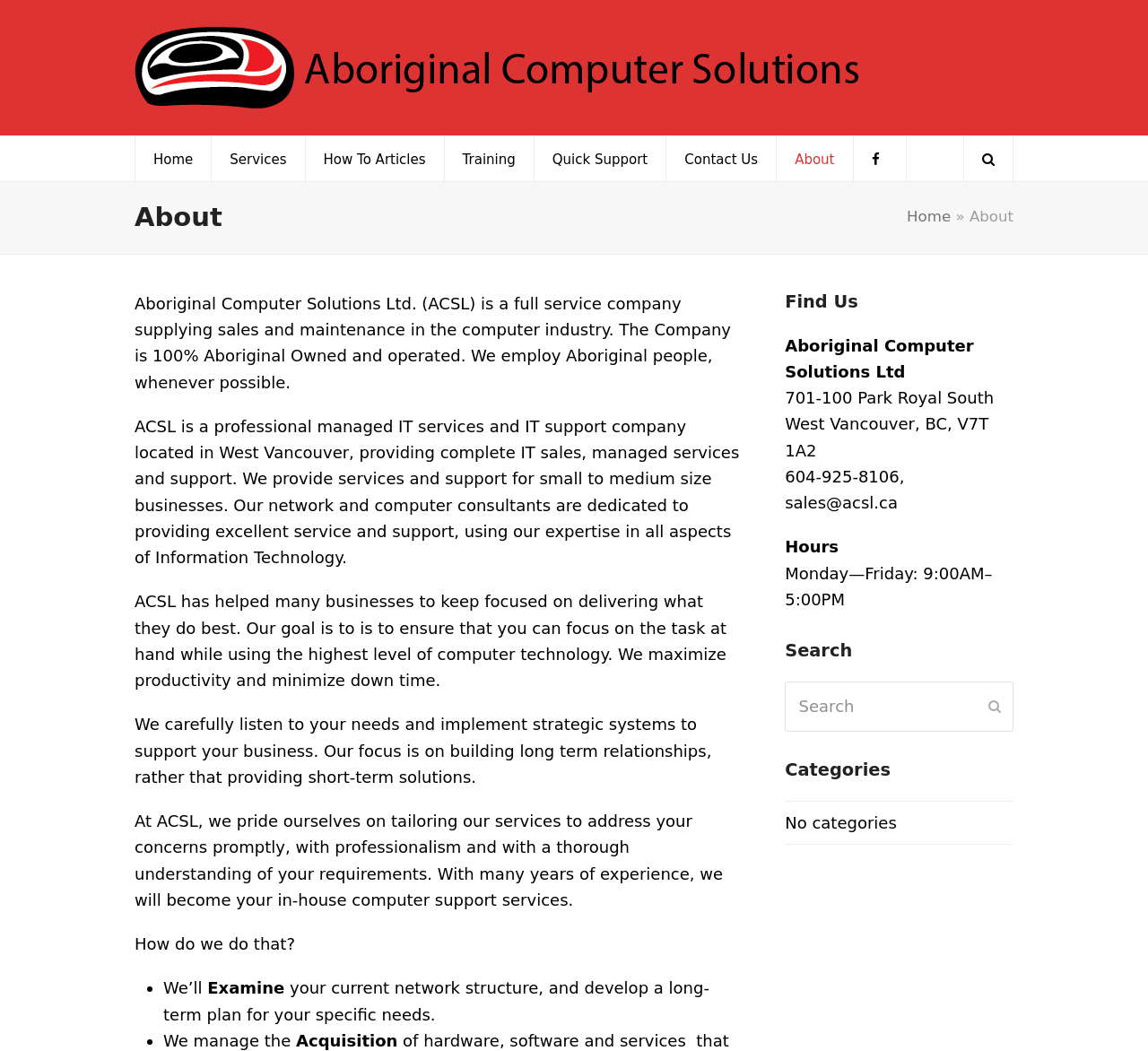Please identify the bounding box coordinates of the element that needs to be clicked to execute the following command: "Click the Home link". Provide the bounding box using four float numbers between 0 and 1, formatted as [left, top, right, bottom].

[0.118, 0.13, 0.184, 0.172]